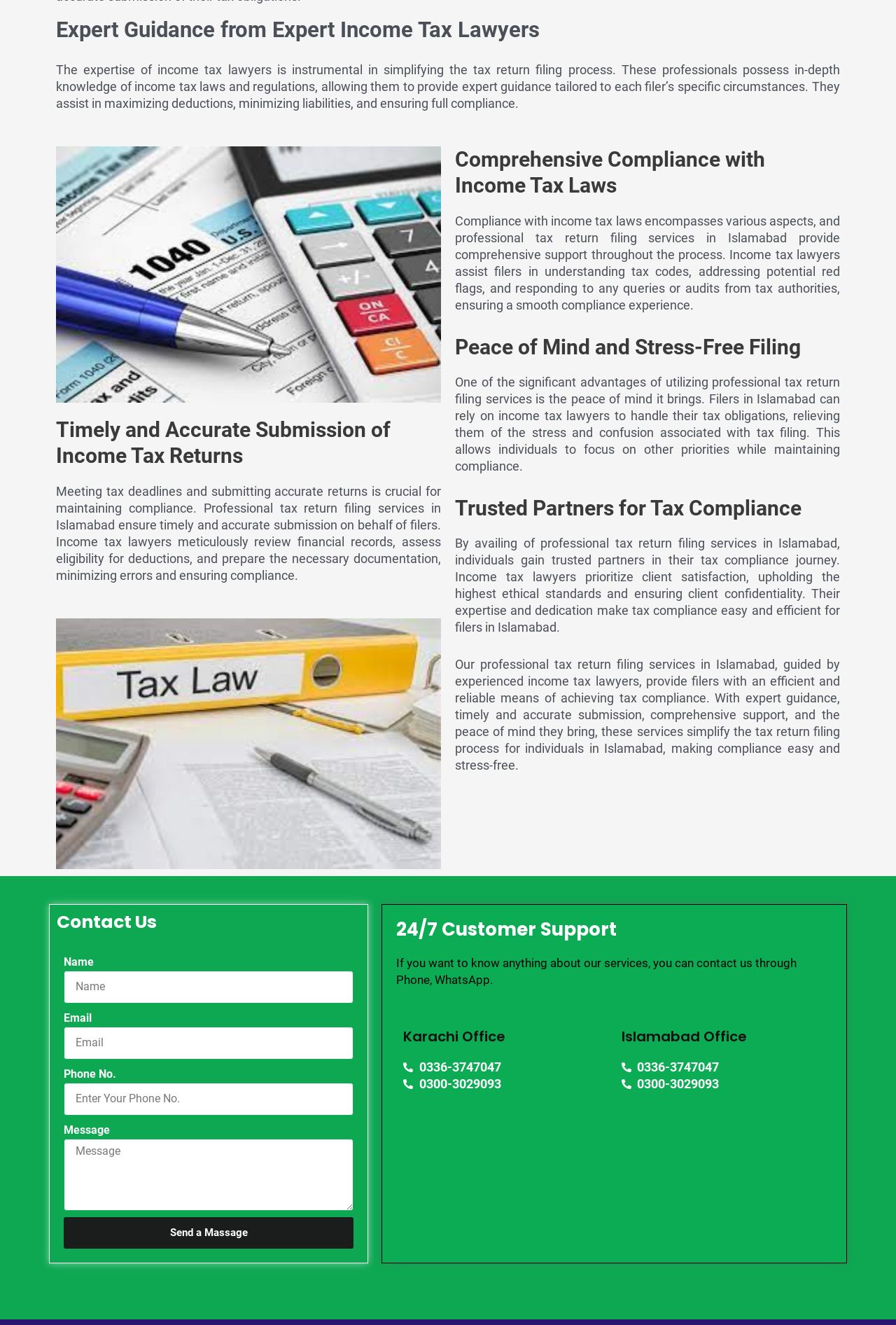Answer the question with a brief word or phrase:
What is the tone of the webpage content?

Professional